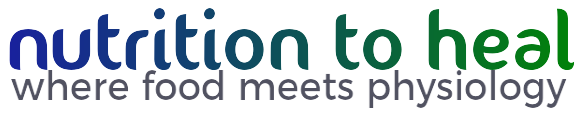Detail every aspect of the image in your caption.

The image features the logo of "Nutrition To Heal," which embodies the philosophy that emphasizes the vital connection between nutrition and health. The logo is designed with a blend of vibrant colors, showcasing the words "nutrition to heal" in blue and green hues, illustrating a fresh and healthy approach to food. Below the main title, a tagline reads "where food meets physiology," reinforcing the website's mission to educate on the impact of dietary choices on overall health and well-being. This logo serves as a visual anchor for the site, inviting visitors to explore various recipes and nutrition insights that promote a healthier lifestyle.